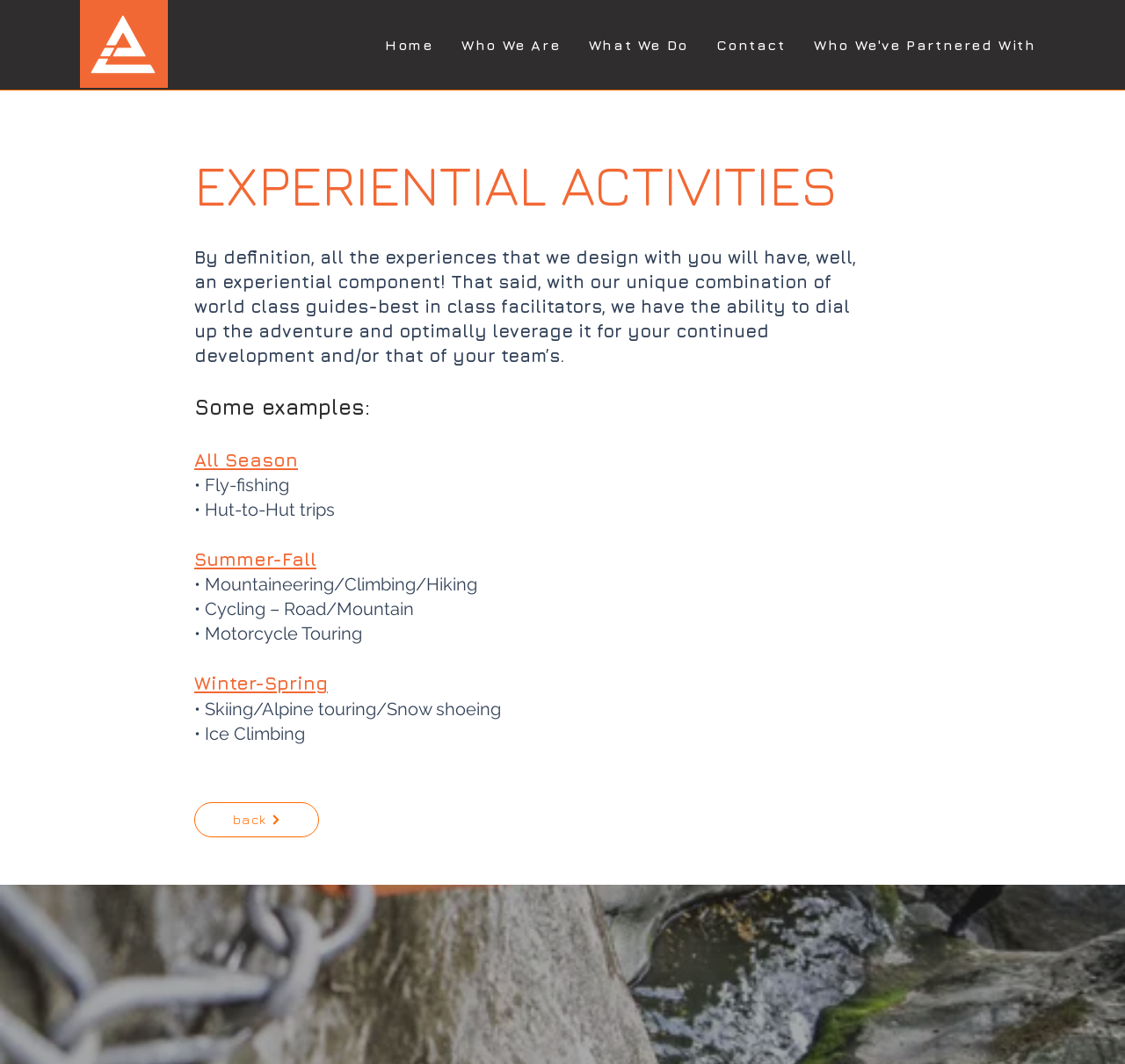What is the purpose of the experiences designed by the organization?
Based on the image, answer the question with a single word or brief phrase.

Development